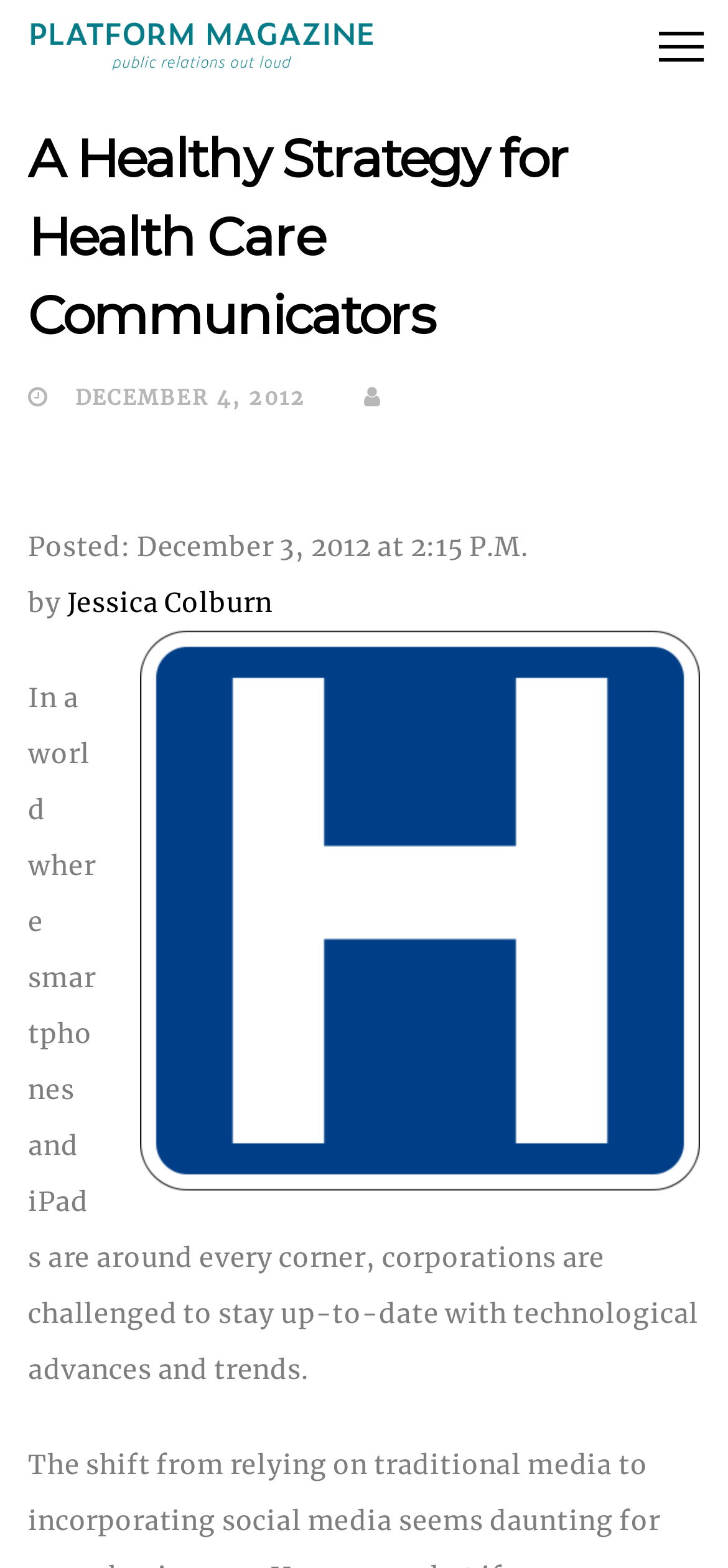Construct a comprehensive caption that outlines the webpage's structure and content.

The webpage appears to be an article page from Platform Magazine, with a prominent header section at the top. The header features a link to the magazine's homepage, accompanied by a small image of the magazine's logo, positioned at the top-left corner of the page. 

To the top-right corner, there is a button labeled "Toggle navigation", which is not expanded. Below the header section, there is a main content area that starts with a heading that reads "A Healthy Strategy for Health Care Communicators". 

Underneath the heading, there is a section that displays the article's metadata, including the date "DECEMBER 4, 2012" and a timestamp "Tuesday, December 4, 2012, 5:32 pm". Next to the date, there is a small icon represented by "\uf007". 

The article's author information is displayed below, with the text "Posted: December 3, 2012 at 2:15 P.M." followed by the author's name "Jessica Colburn" as a link. 

The main article content begins below the author information, with a paragraph of text that discusses how corporations are challenged to stay up-to-date with technological advances and trends in a world where smartphones and iPads are ubiquitous.